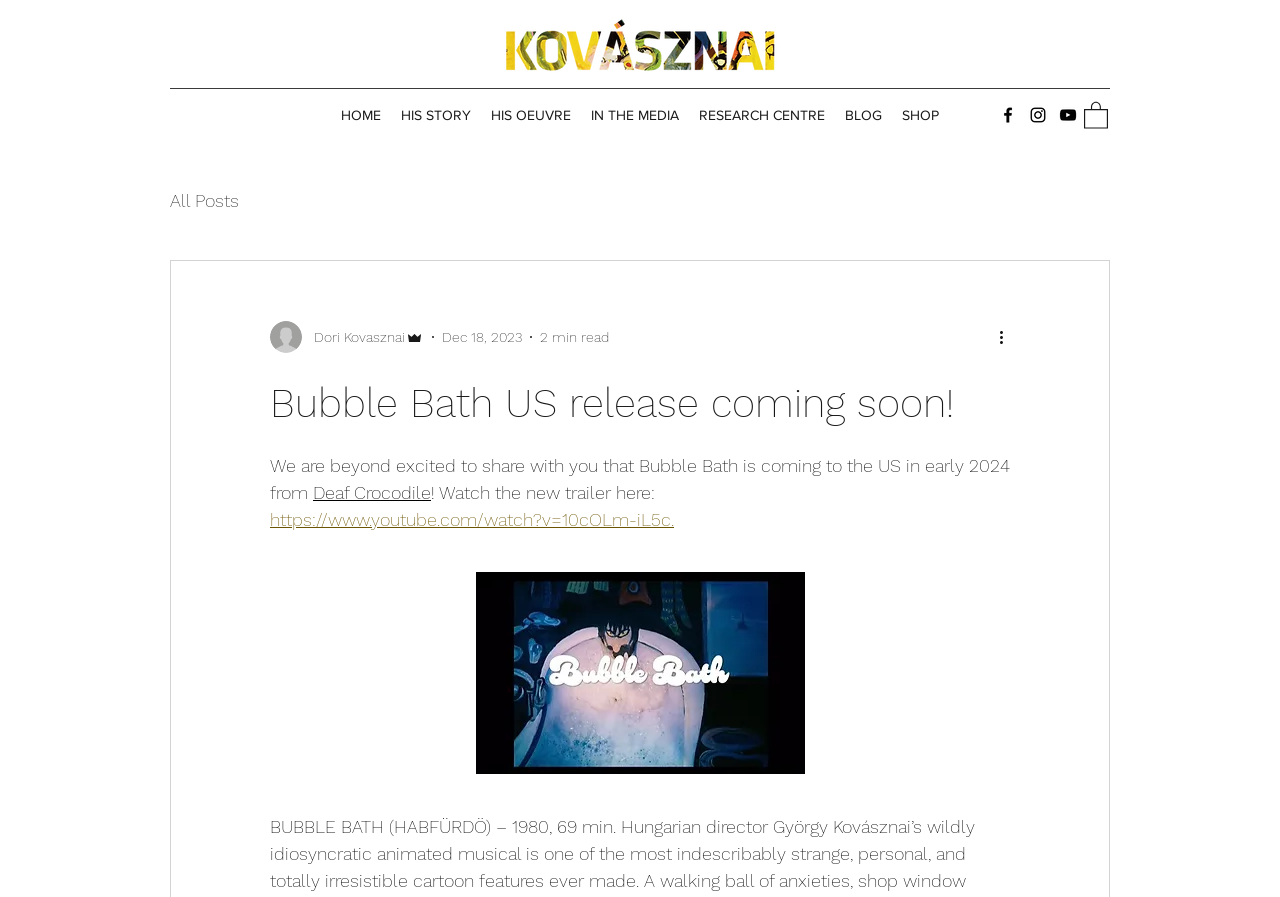Provide the bounding box coordinates of the area you need to click to execute the following instruction: "Go to HOME page".

[0.259, 0.111, 0.305, 0.145]